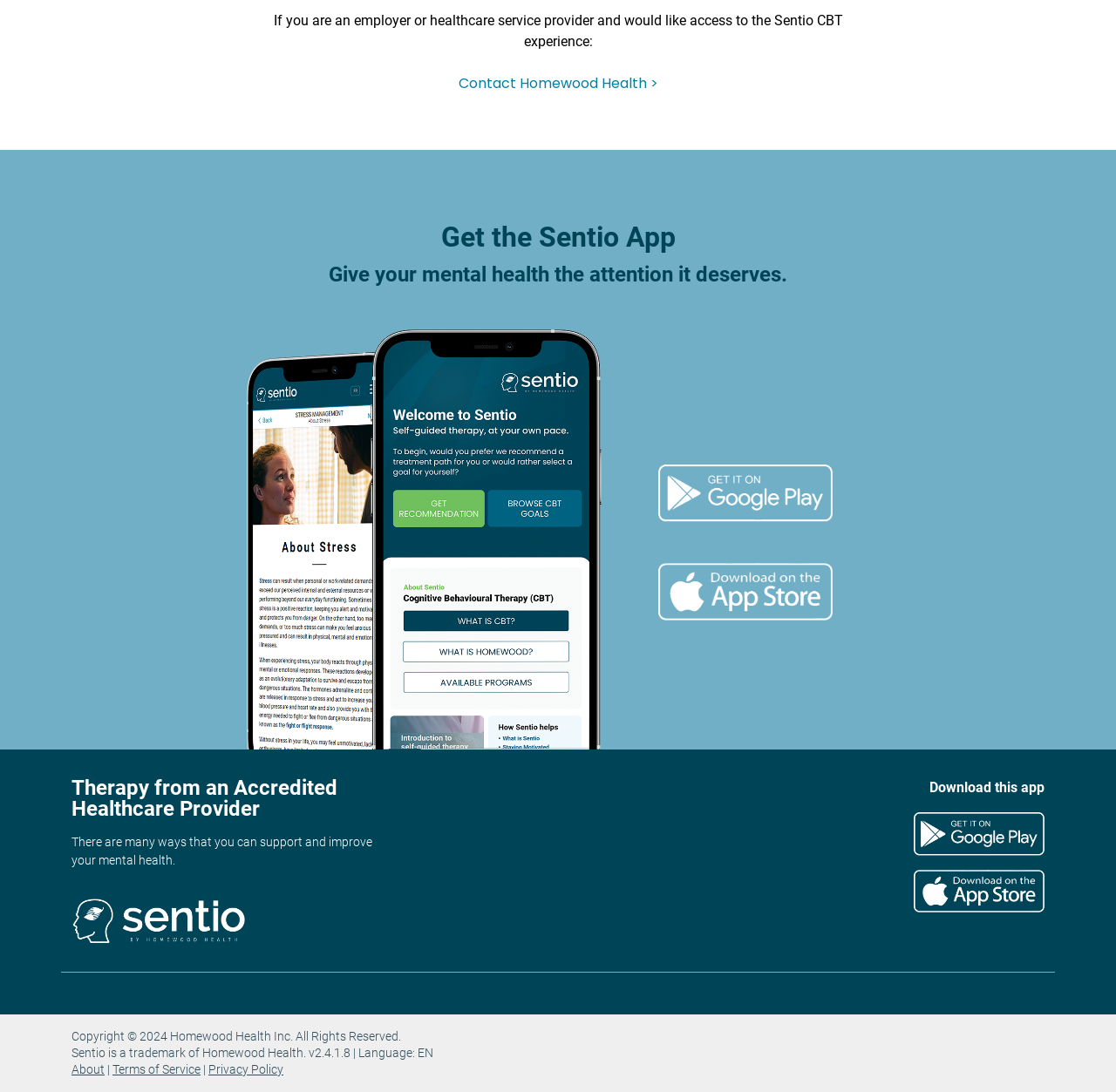Please mark the bounding box coordinates of the area that should be clicked to carry out the instruction: "Visit About page".

[0.064, 0.973, 0.094, 0.986]